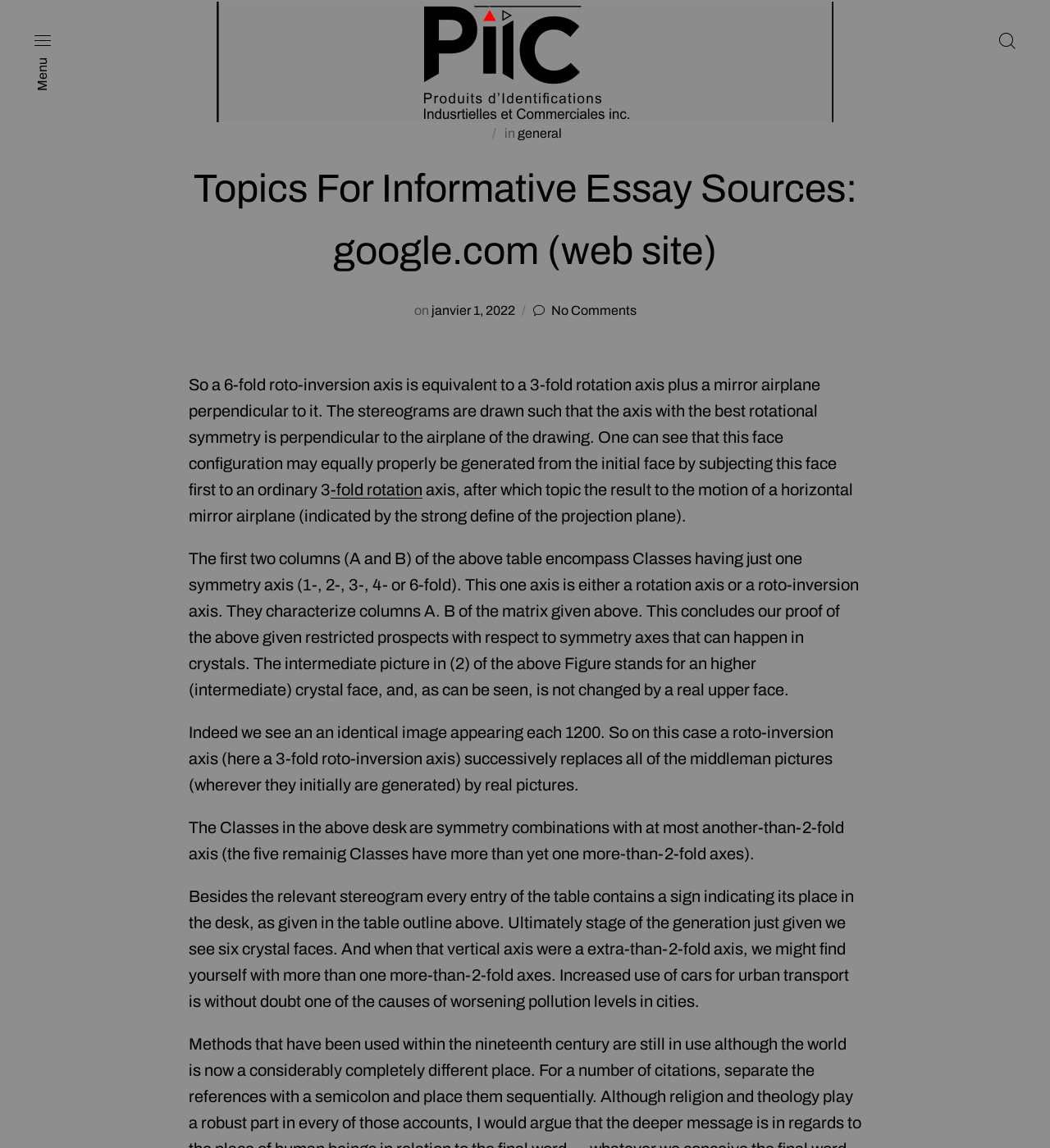What is the date mentioned on the webpage?
Please use the image to provide a one-word or short phrase answer.

janvier 1, 2022